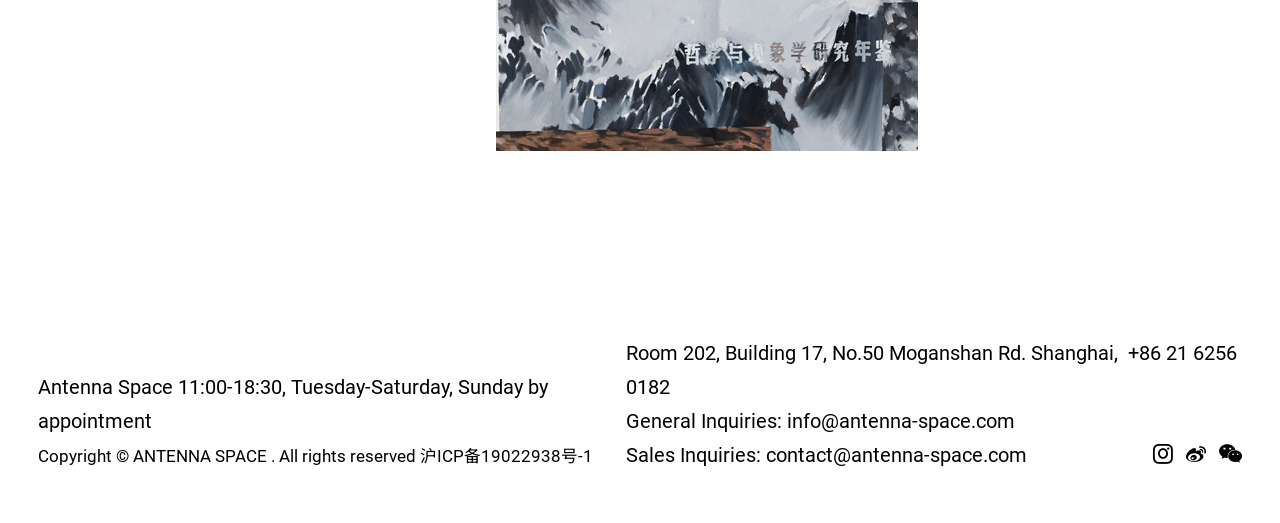Based on what you see in the screenshot, provide a thorough answer to this question: What is the address of Antenna Space?

I found the address by looking at the StaticText element with the bounding box coordinates [0.489, 0.652, 0.966, 0.762], which contains the text 'Room 202, Building 17, No.50 Moganshan Rd. Shanghai, +86 21 6256 0182'.